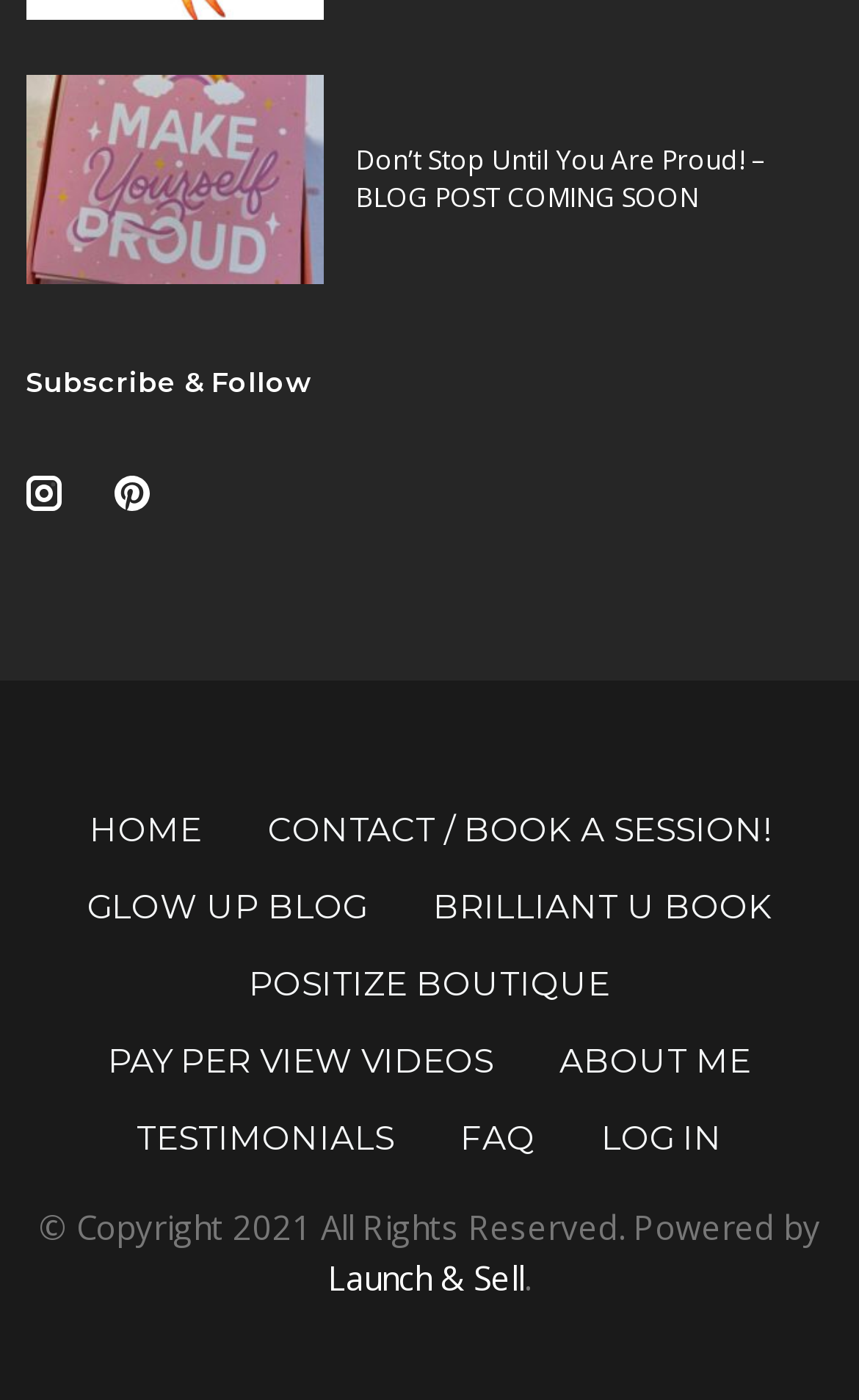Locate the bounding box coordinates of the UI element described by: "BRILLIANT U BOOK". The bounding box coordinates should consist of four float numbers between 0 and 1, i.e., [left, top, right, bottom].

[0.465, 0.619, 0.937, 0.674]